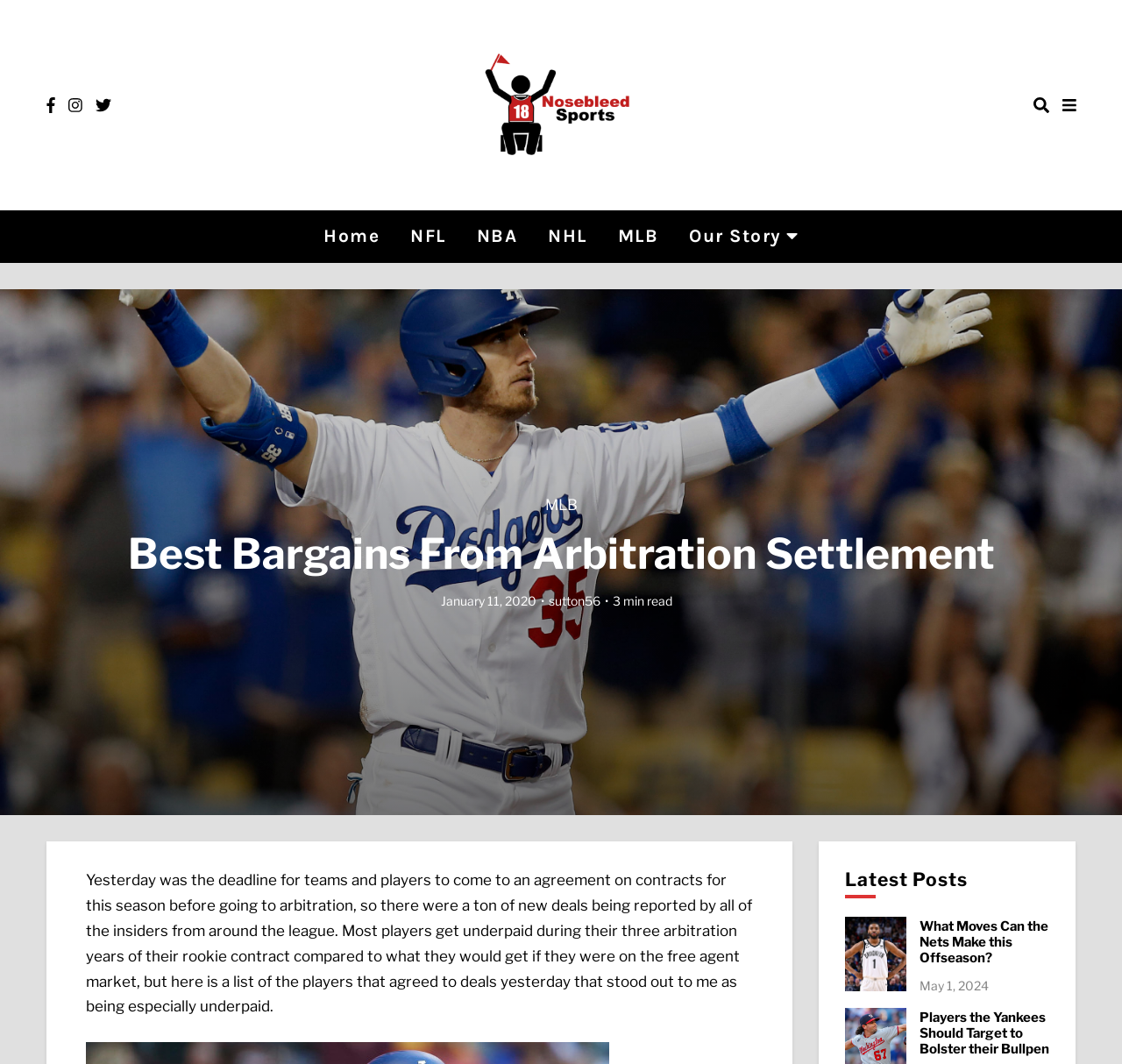Given the description: "Our Story", determine the bounding box coordinates of the UI element. The coordinates should be formatted as four float numbers between 0 and 1, [left, top, right, bottom].

[0.614, 0.195, 0.696, 0.248]